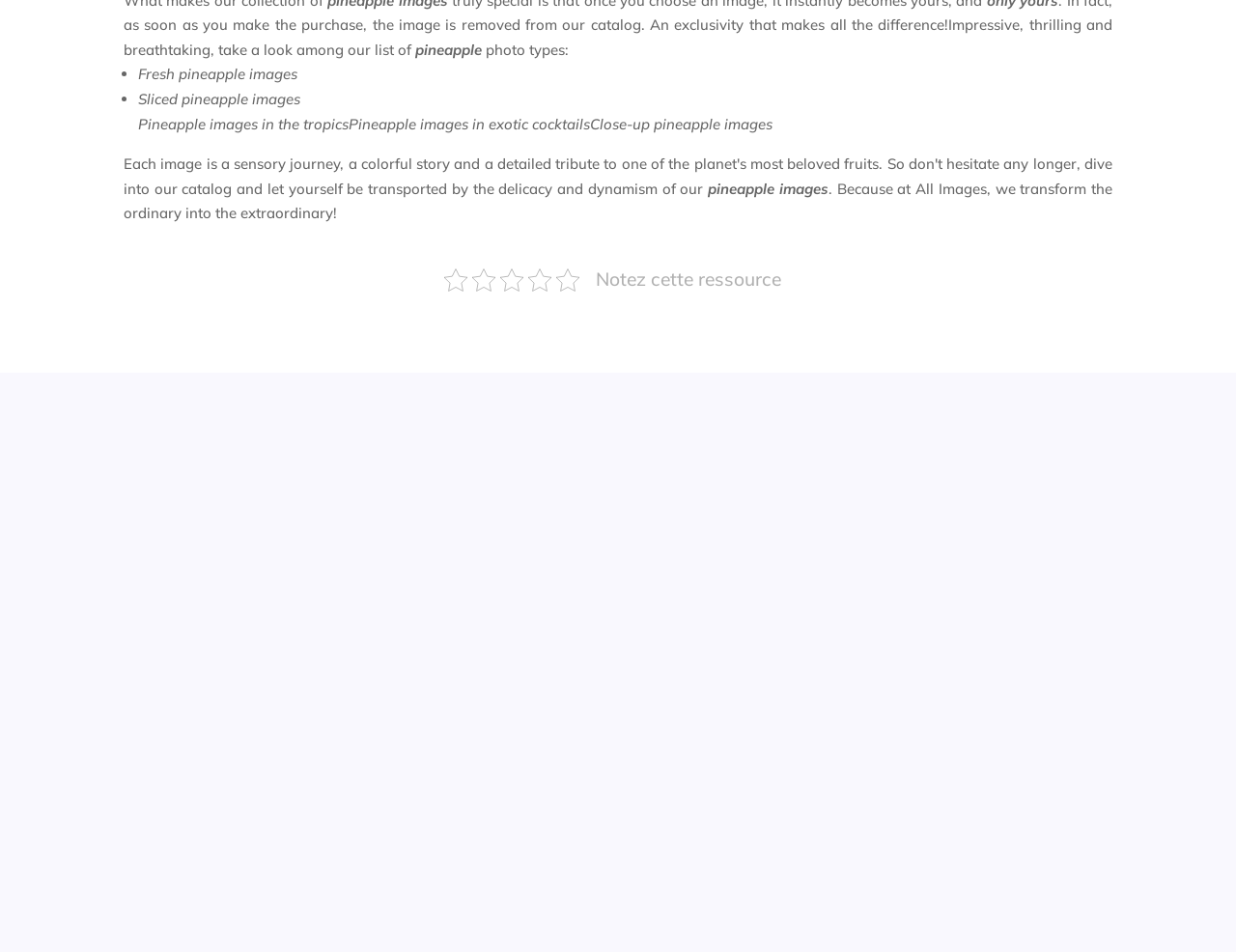Please find the bounding box for the UI component described as follows: "Subscribe for free".

[0.71, 0.801, 0.861, 0.883]